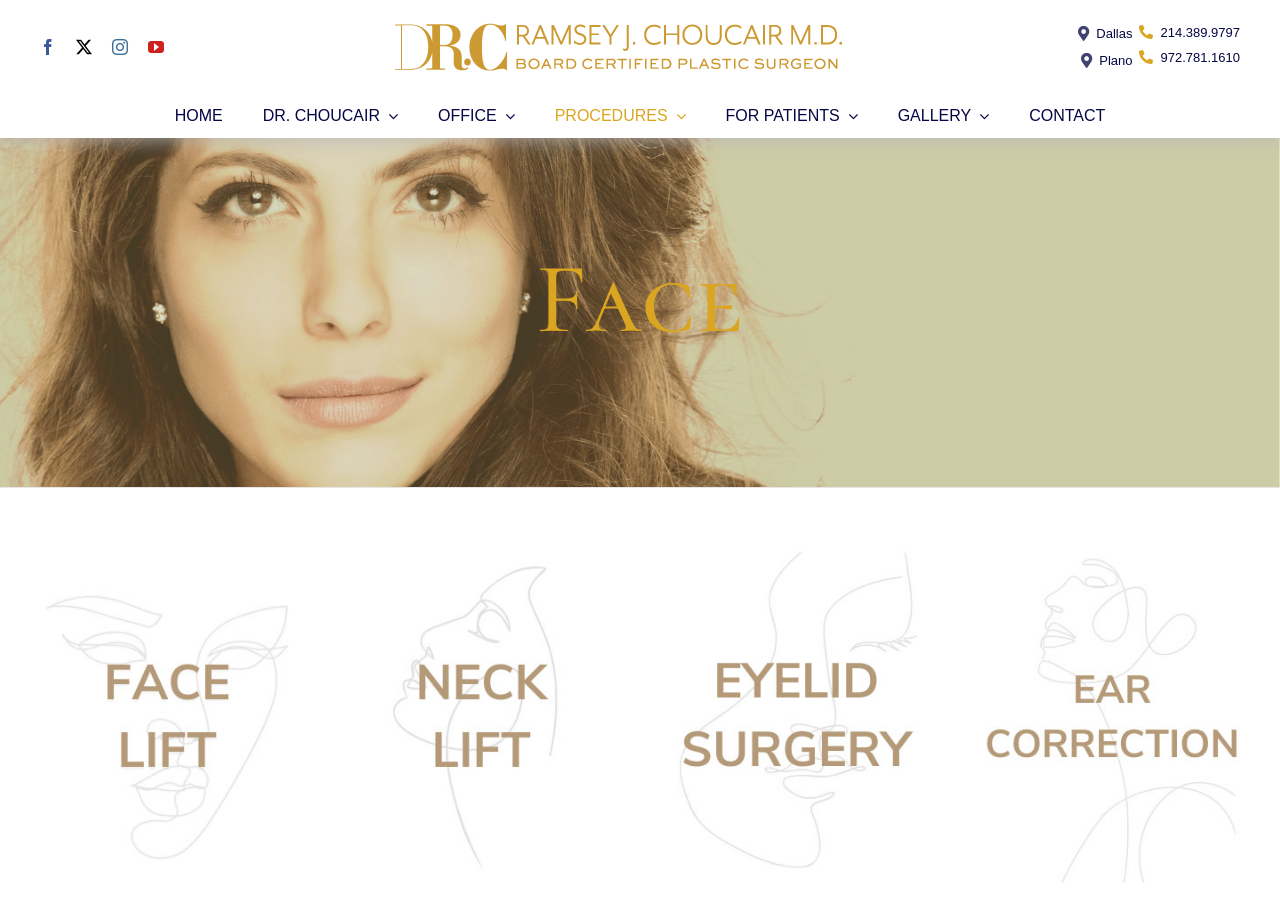Generate a thorough description of the webpage.

This webpage is about Dr. Ramsey J. Choucair, a board-certified plastic surgeon based in Dallas, Texas. At the top left corner, there are four social media links: Facebook, Twitter, Instagram, and YouTube. Next to them is the Dr. Ramsey Choucair logo, which is an image. 

On the top right side, there are three navigation sections: Location, Phone, and Main Menu. The Location section has two links: Dallas and Plano. The Phone section has two phone numbers: 214.389.9797 and 972.781.1610. The Main Menu has eight links: HOME, DR. CHOUCAIR, OFFICE, PROCEDURES, FOR PATIENTS, GALLERY, and CONTACT.

Below the navigation sections, there is a heading that reads "Face". Underneath the heading, there are four links with images, each labeled "Dr. Choucair – SERVICES GRID SIZED". These links are arranged in a grid layout, taking up most of the webpage's width.